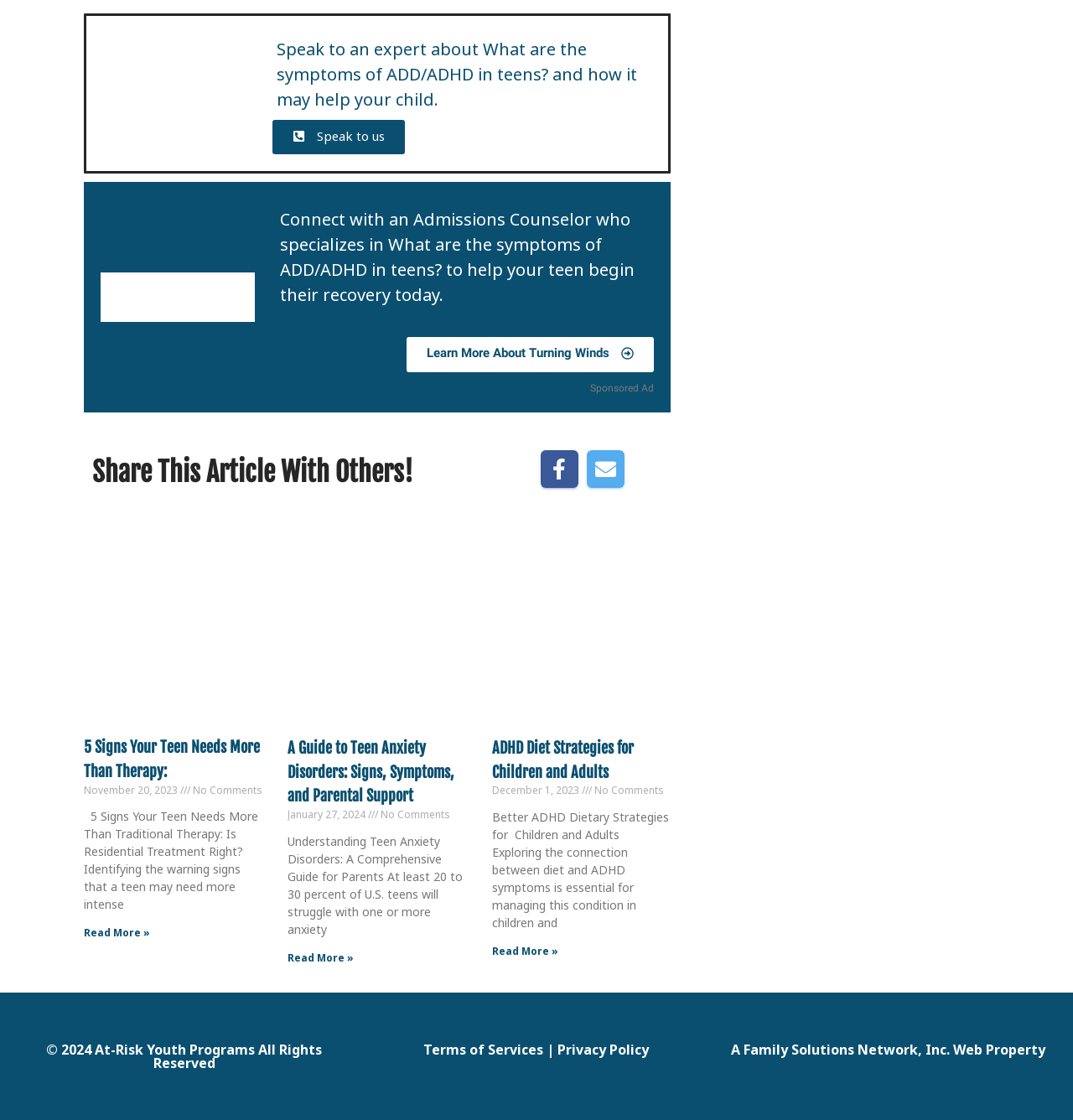Determine the bounding box coordinates of the clickable region to carry out the instruction: "Get help for your at-risk teen".

[0.104, 0.06, 0.231, 0.107]